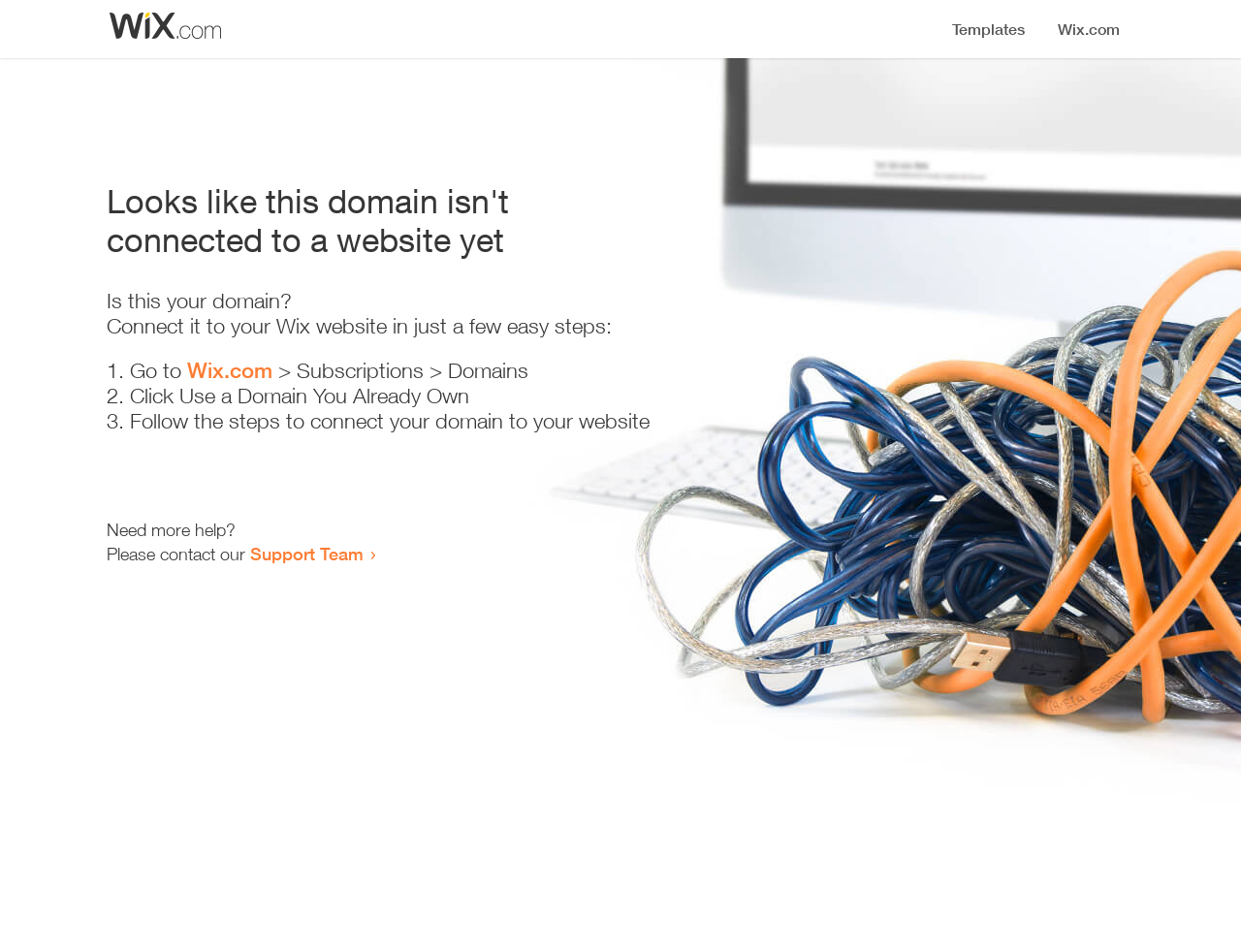What is the URL to go to for domain subscriptions?
Using the visual information, answer the question in a single word or phrase.

Wix.com